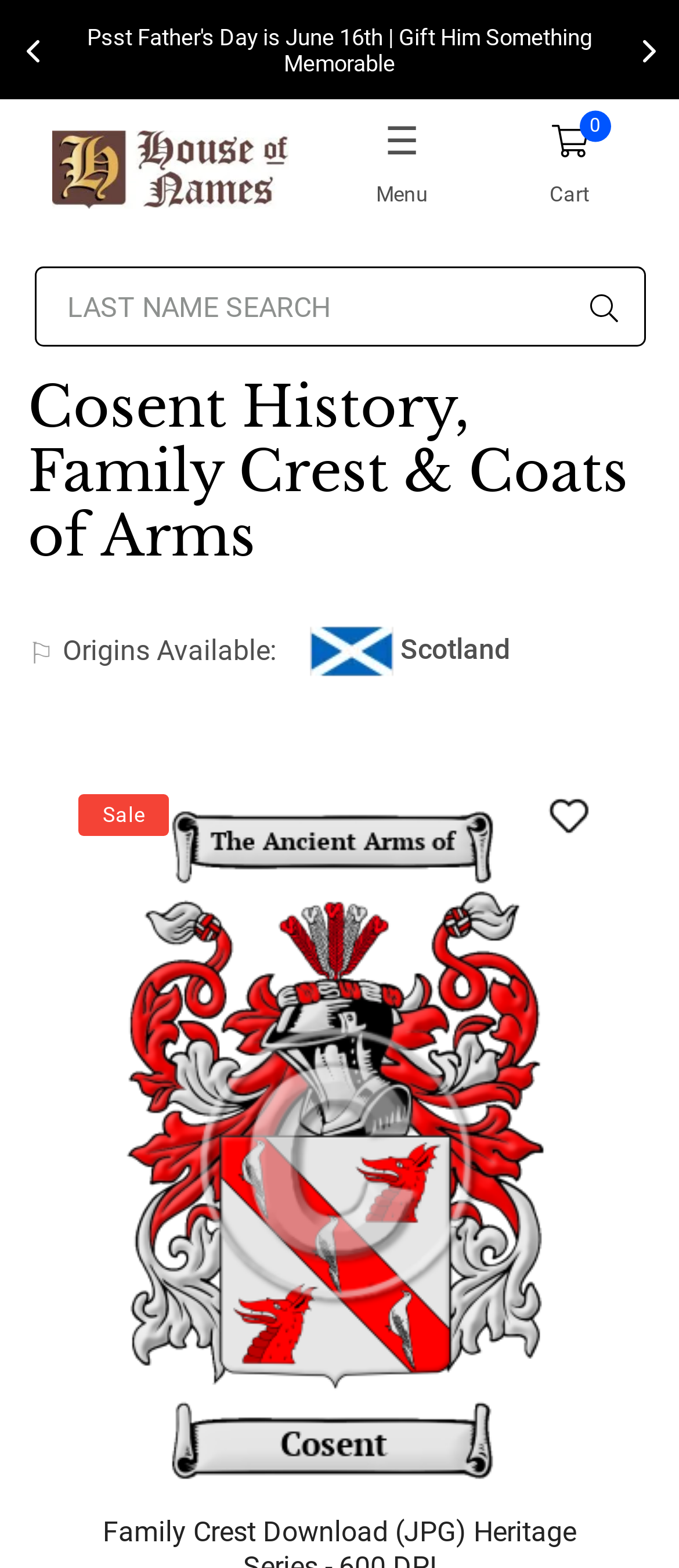Using details from the image, please answer the following question comprehensively:
What is the name of the website?

The website's logo has an image with the text 'HouseofNames' which suggests that it is the name of the website.